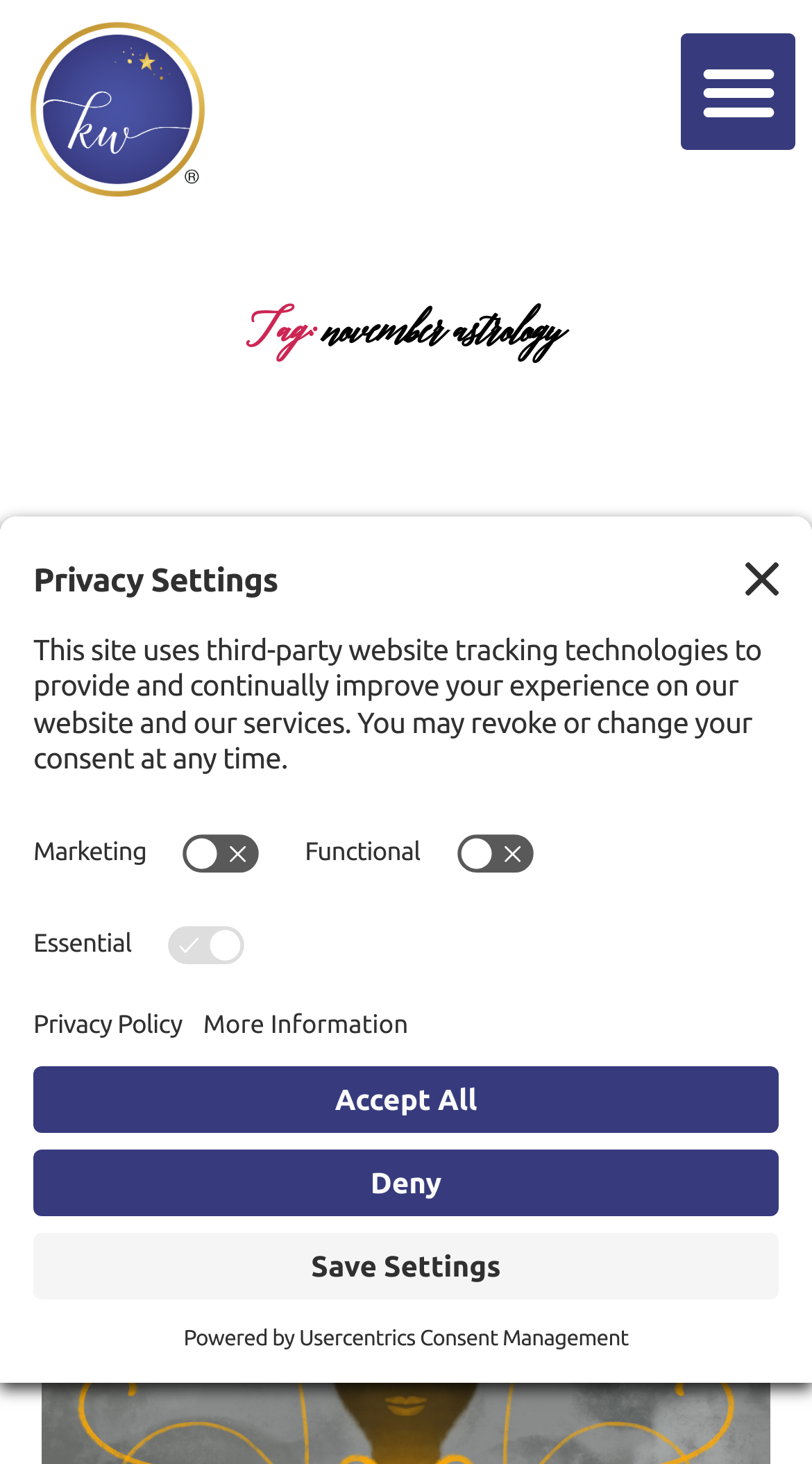Please determine the main heading text of this webpage.

Tag: november astrology